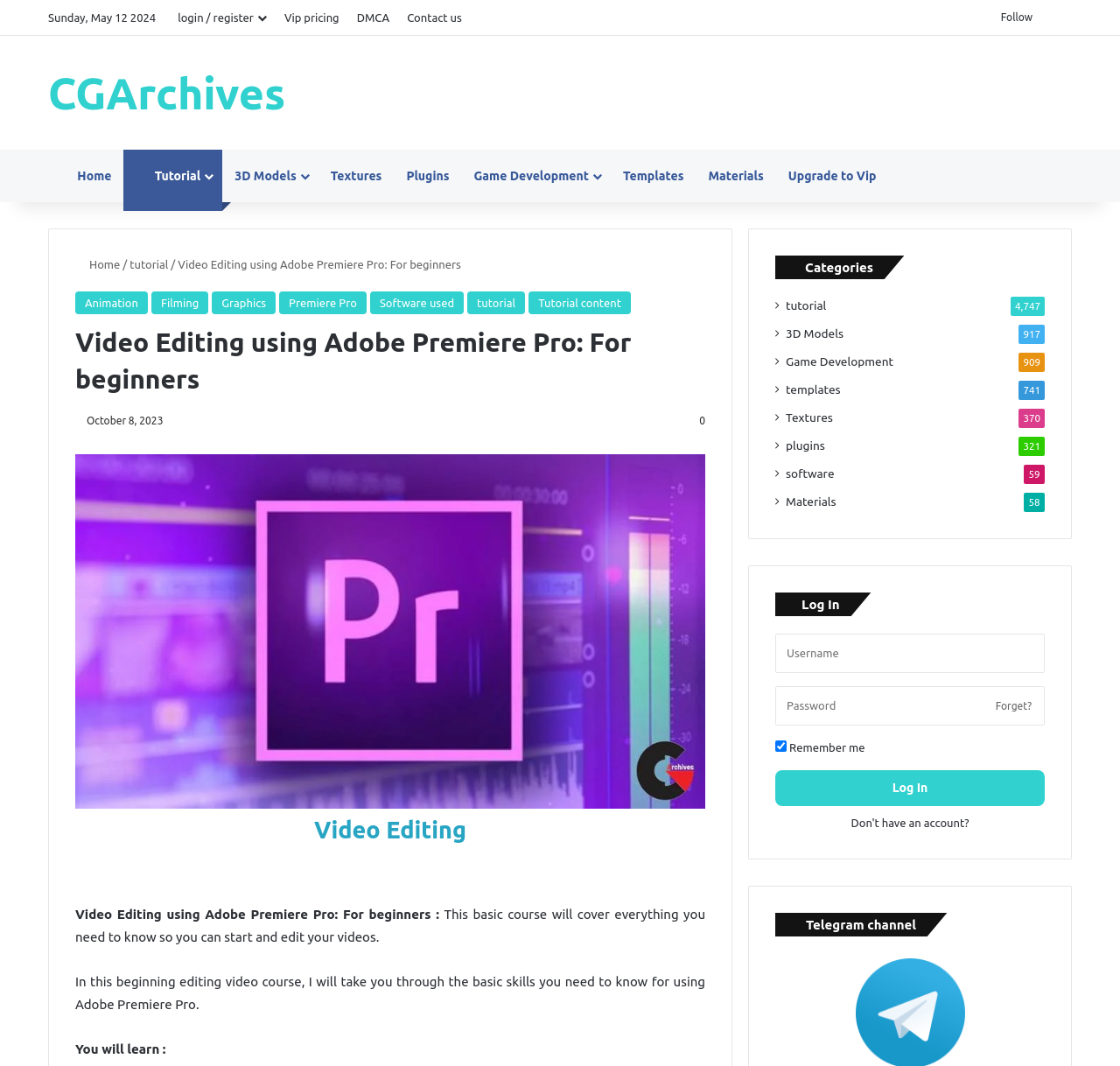Provide a short, one-word or phrase answer to the question below:
What is the button below the login form for?

Log In